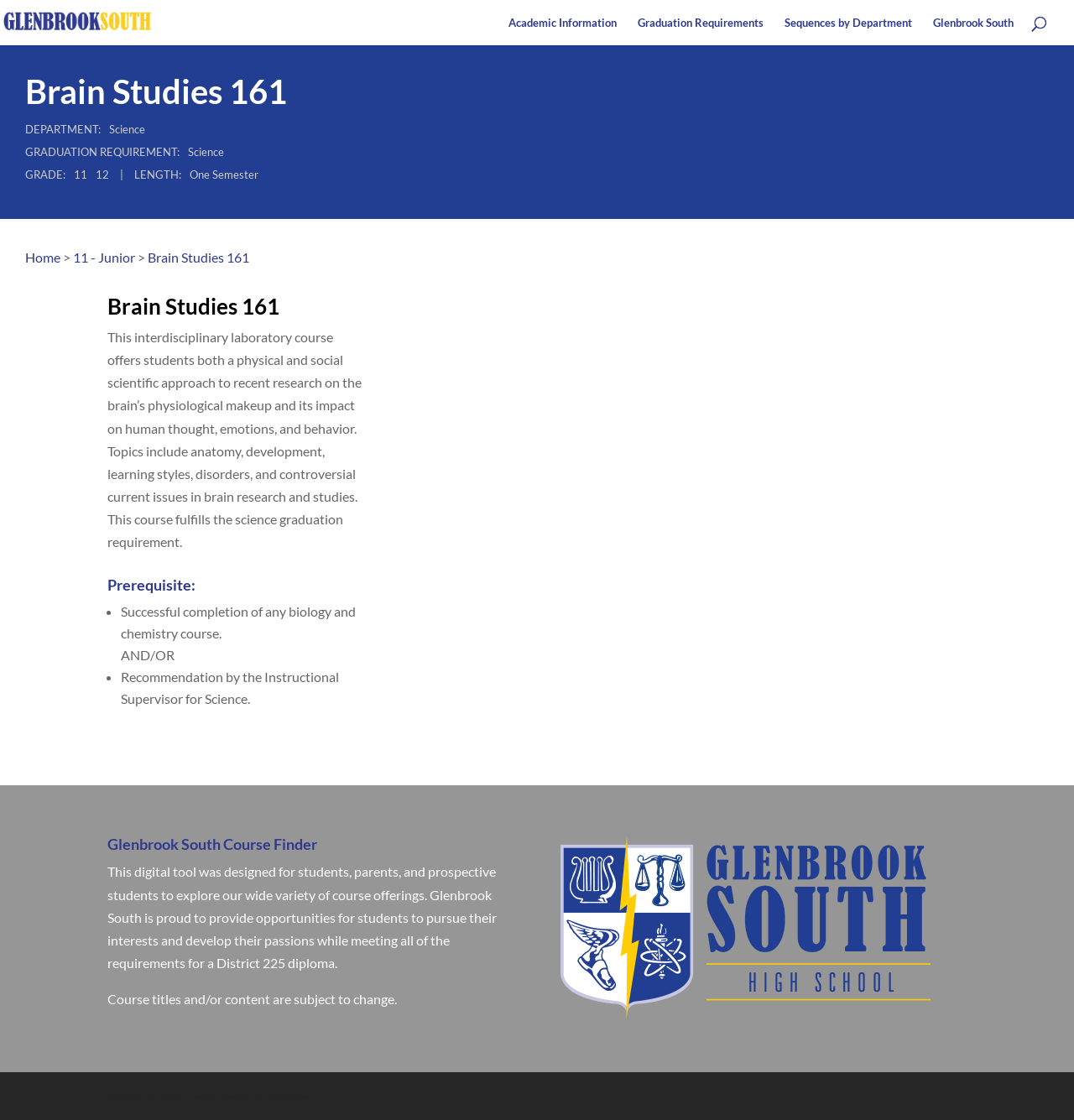Write a detailed summary of the webpage.

The webpage is a course description page for "Brain Studies 161" at Glenbrook South High School. At the top, there is a logo and a link to "Glenbrook South: Course Finder" on the left, and a row of links to "Academic Information", "Graduation Requirements", "Sequences by Department", and "Glenbrook South" on the right.

Below the top section, there is a main article section that takes up most of the page. The article is divided into several sections. The first section has a heading "Brain Studies 161" and provides information about the course, including the department, graduation requirement, grade level, and length of the course.

The next section has a heading "Brain Studies 161" again and provides a detailed course description. The course description is a long paragraph that explains the topics covered in the course and its objectives.

Below the course description, there is a section with a heading "Prerequisite:" that lists the requirements to take the course. The prerequisites are listed in bullet points.

Further down, there is a section with a heading "Glenbrook South Course Finder" that provides information about the course finder tool. This section has a paragraph of text that explains the purpose of the tool and a note that course titles and content are subject to change.

At the bottom of the page, there is an image of Glenbrook South High School, and a footer section with credits and links to "Elegant Themes" and "WordPress".

There are also some navigation links on the left side of the page, including "Home", "11 - Junior", and "Brain Studies 161".